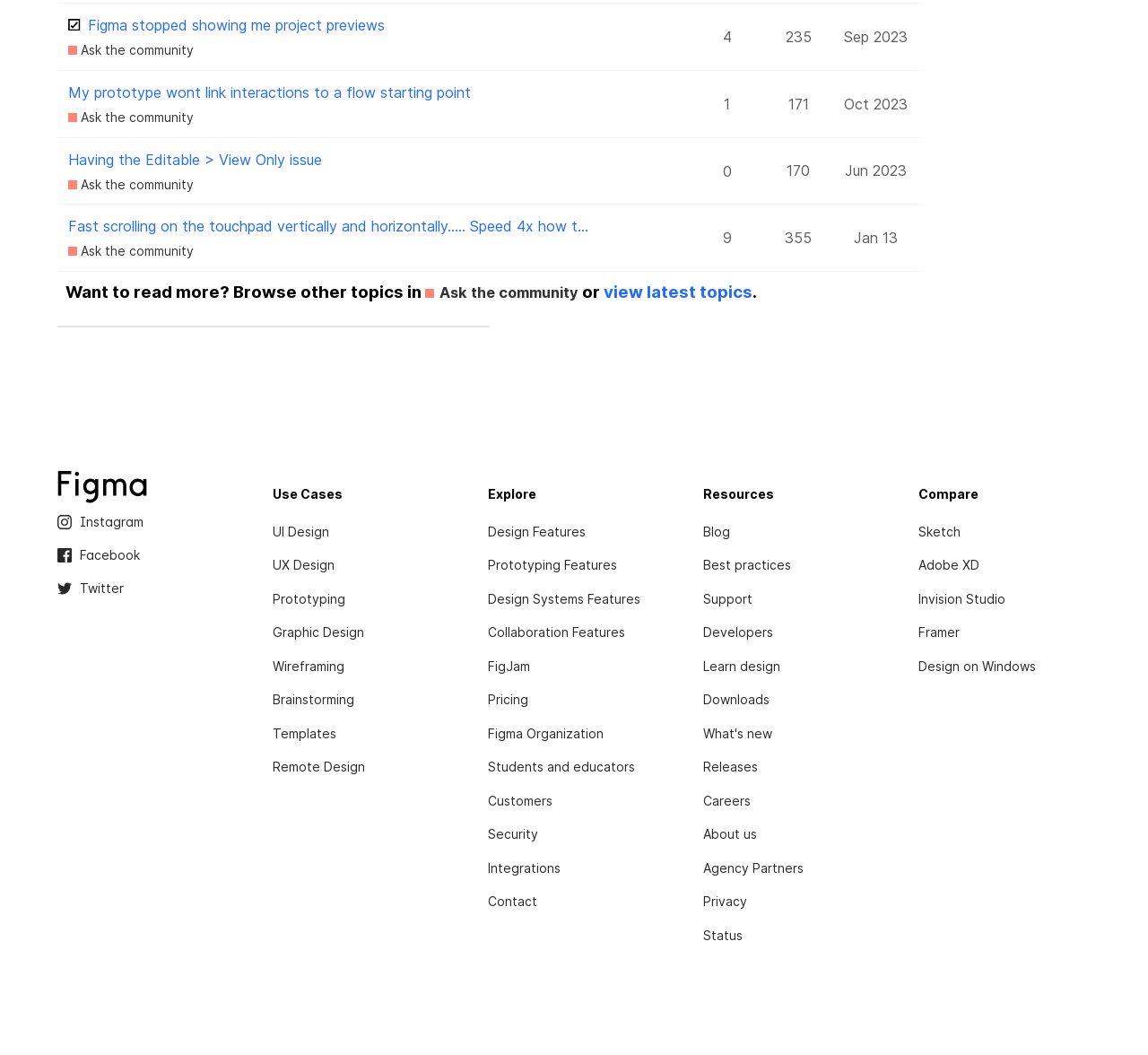Provide a single word or phrase answer to the question: 
What is the date of the topic 'Fast scrolling on the touchpad vertically and horizontally….. Speed 4x how to fix this?'?

Jan 13